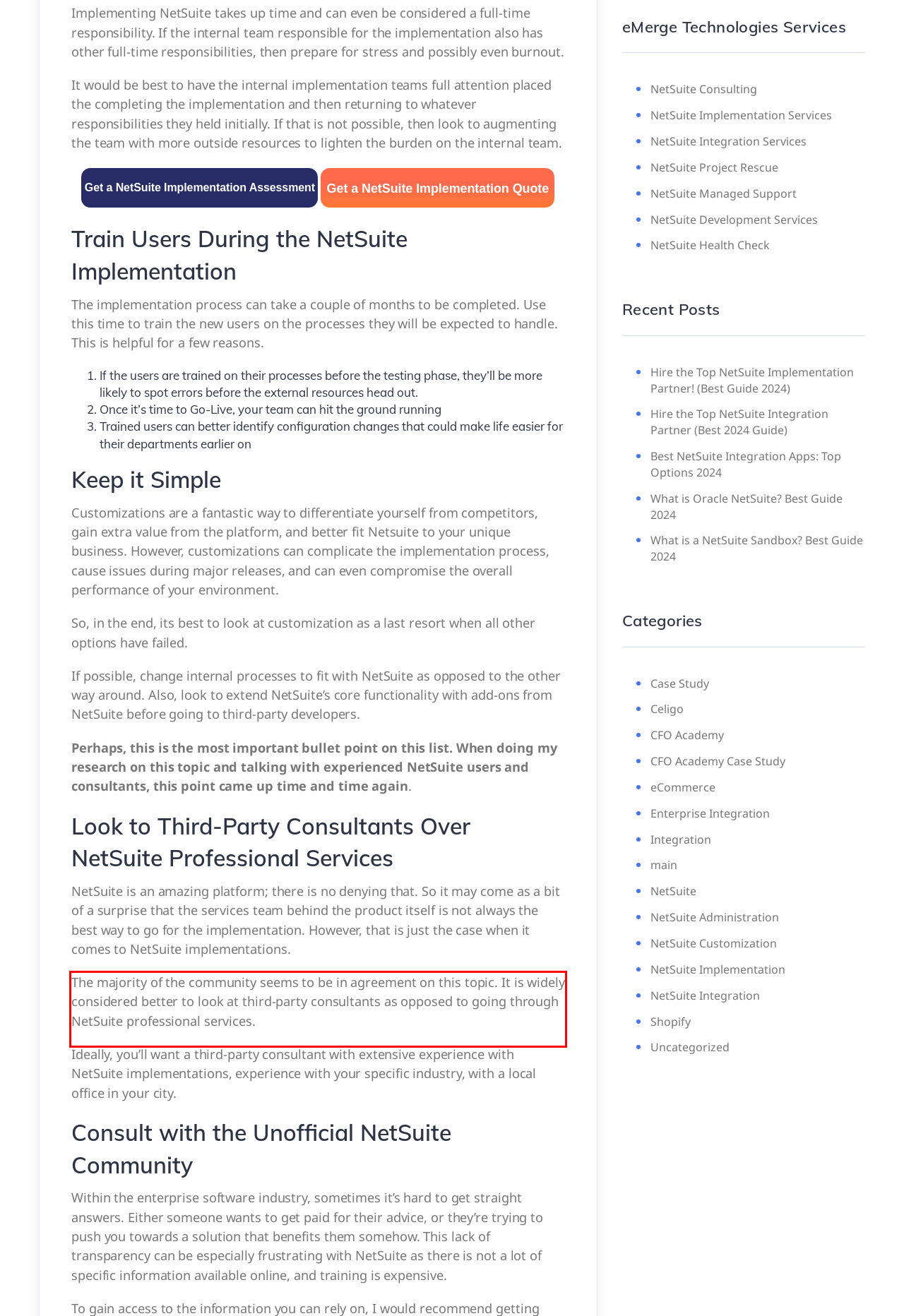Please perform OCR on the text content within the red bounding box that is highlighted in the provided webpage screenshot.

The majority of the community seems to be in agreement on this topic. It is widely considered better to look at third-party consultants as opposed to going through NetSuite professional services.